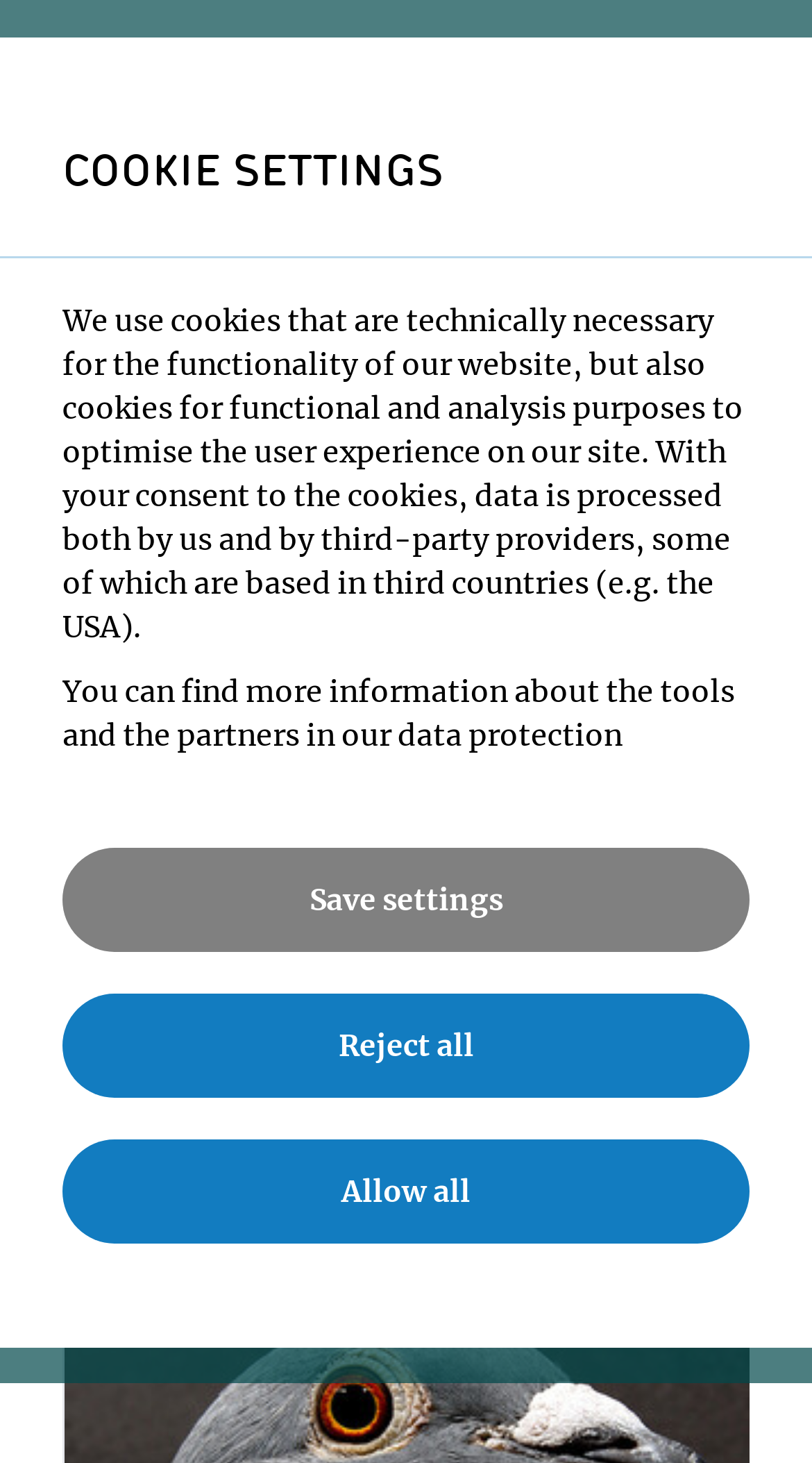Is the 'Analytical' tab selected?
Please craft a detailed and exhaustive response to the question.

I checked the selected state of the 'Analytical' tab element, which is 'false', indicating that it is not selected. This element is located in the cookie settings section.